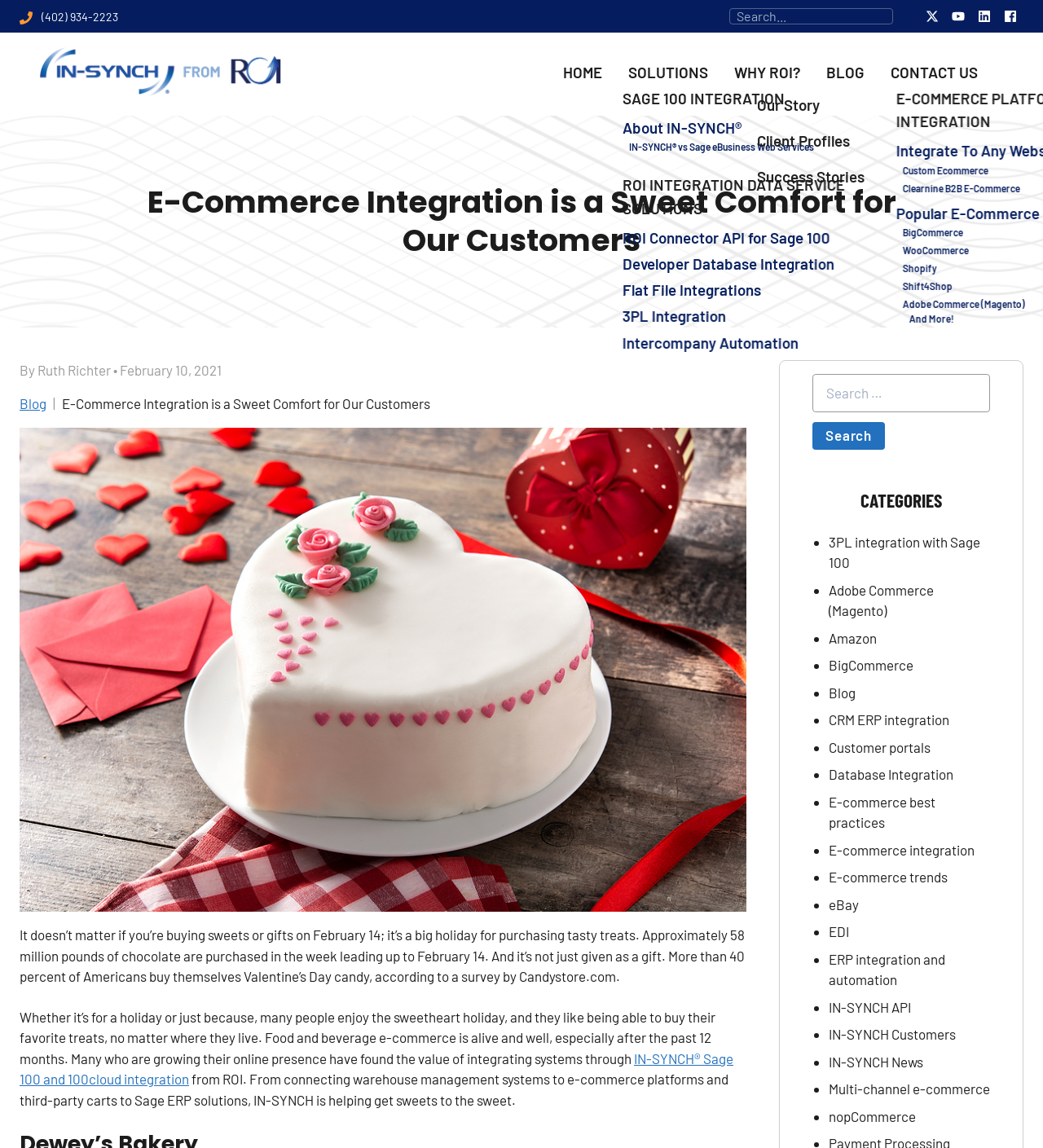Mark the bounding box of the element that matches the following description: "parent_node: SEARCH FOR: value="Search"".

[0.779, 0.368, 0.849, 0.391]